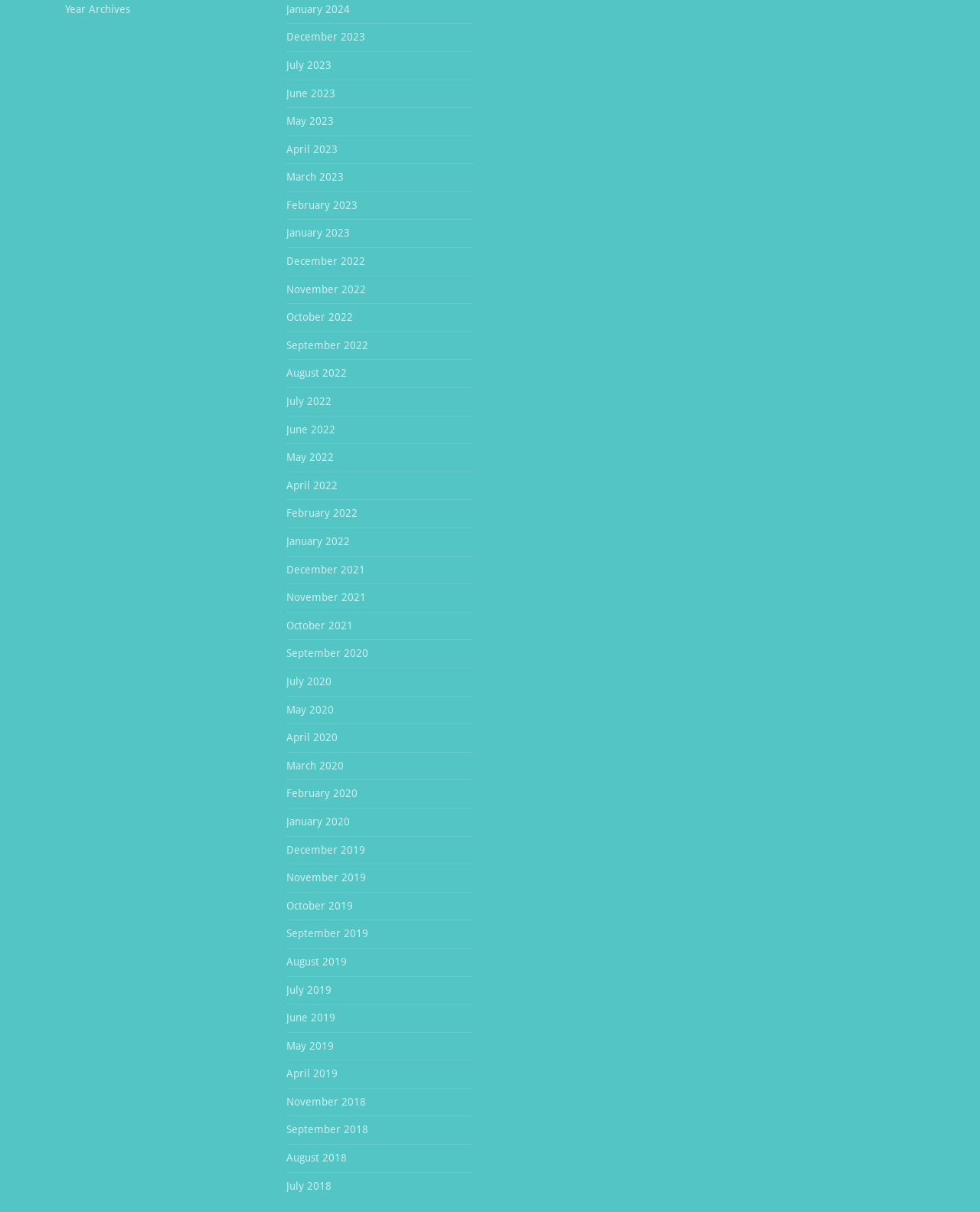How many months are available in the 2023 archives?
Using the information from the image, answer the question thoroughly.

By counting the number of links related to 2023, I found that all 12 months of the year are available in the archives, from 'January 2023' to 'December 2023'.